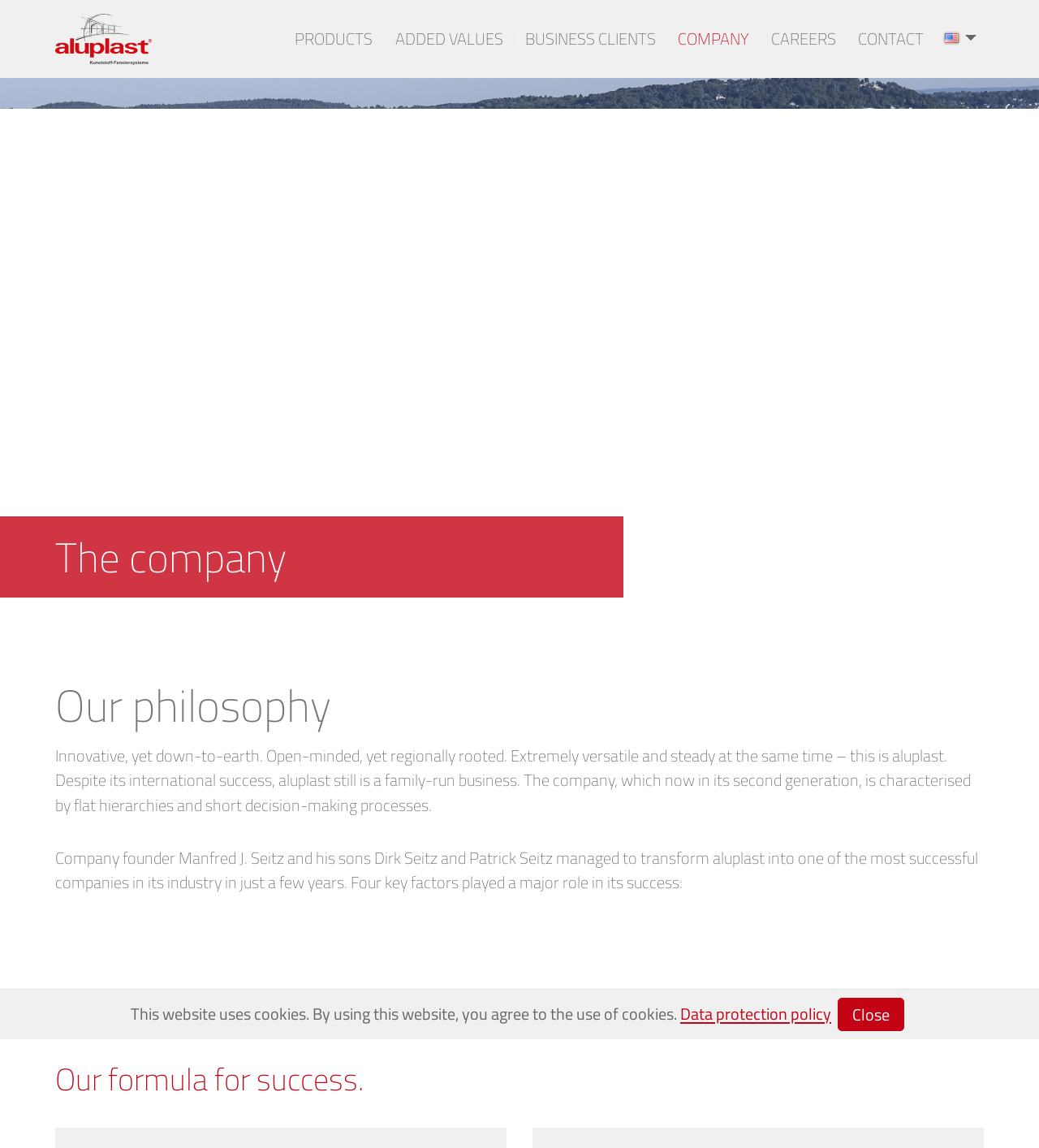Show the bounding box coordinates of the region that should be clicked to follow the instruction: "read about company."

[0.053, 0.457, 0.276, 0.513]